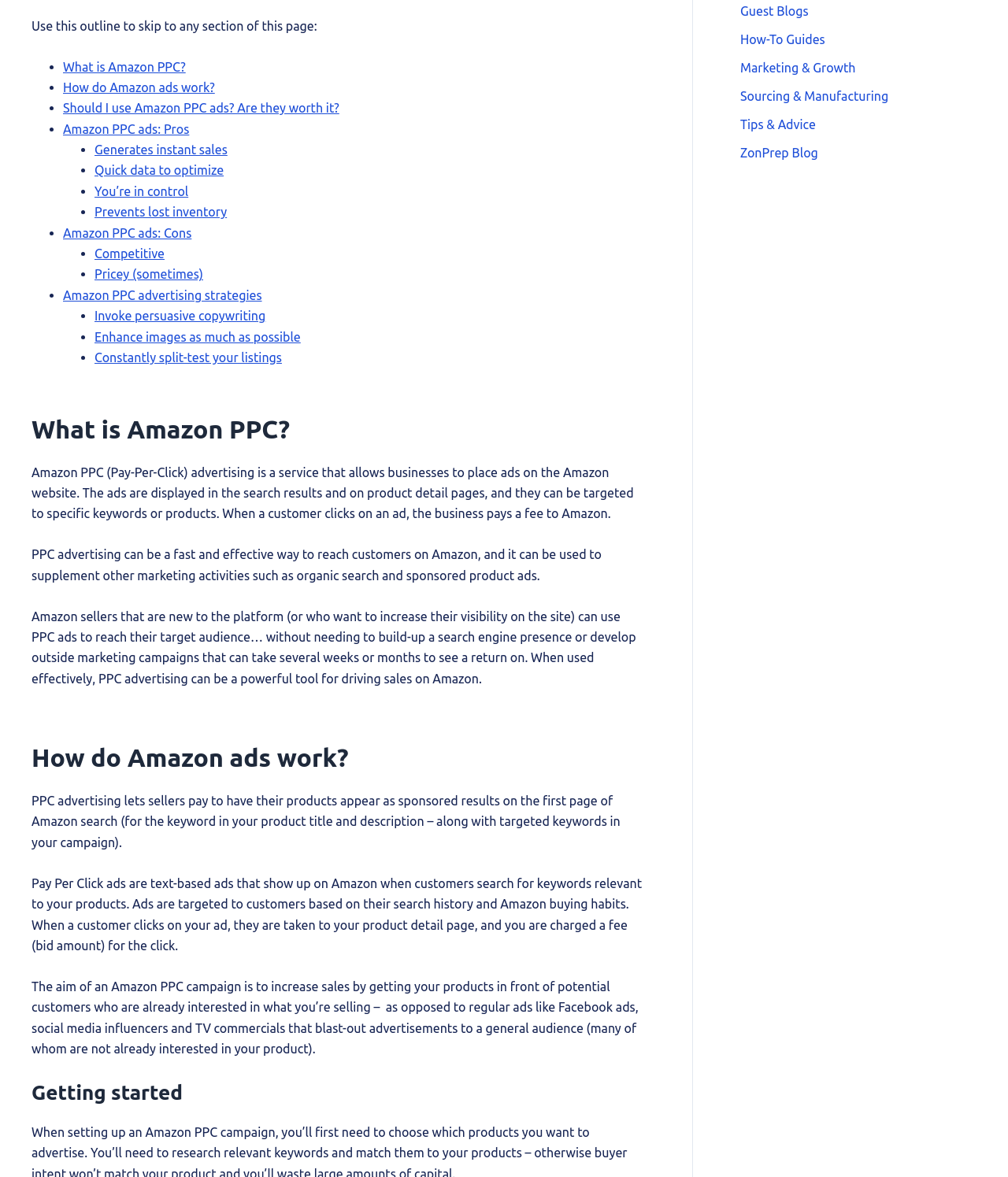Provide the bounding box coordinates in the format (top-left x, top-left y, bottom-right x, bottom-right y). All values are floating point numbers between 0 and 1. Determine the bounding box coordinate of the UI element described as: How-To Guides

[0.734, 0.027, 0.819, 0.039]